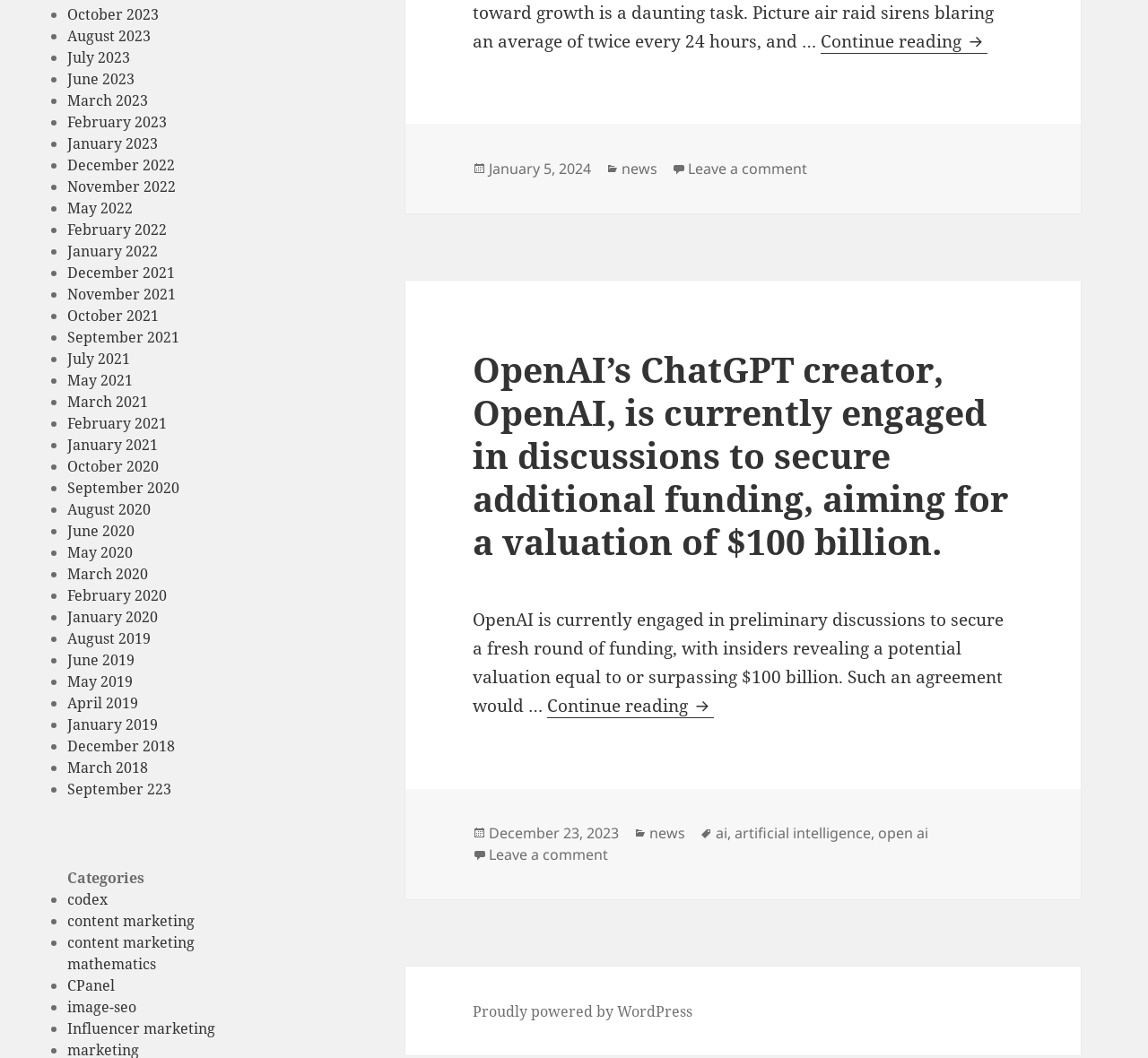What is the earliest month and year listed on this webpage?
Answer the question in a detailed and comprehensive manner.

By examining the links on the webpage, I found that the earliest month and year listed is January 2018.